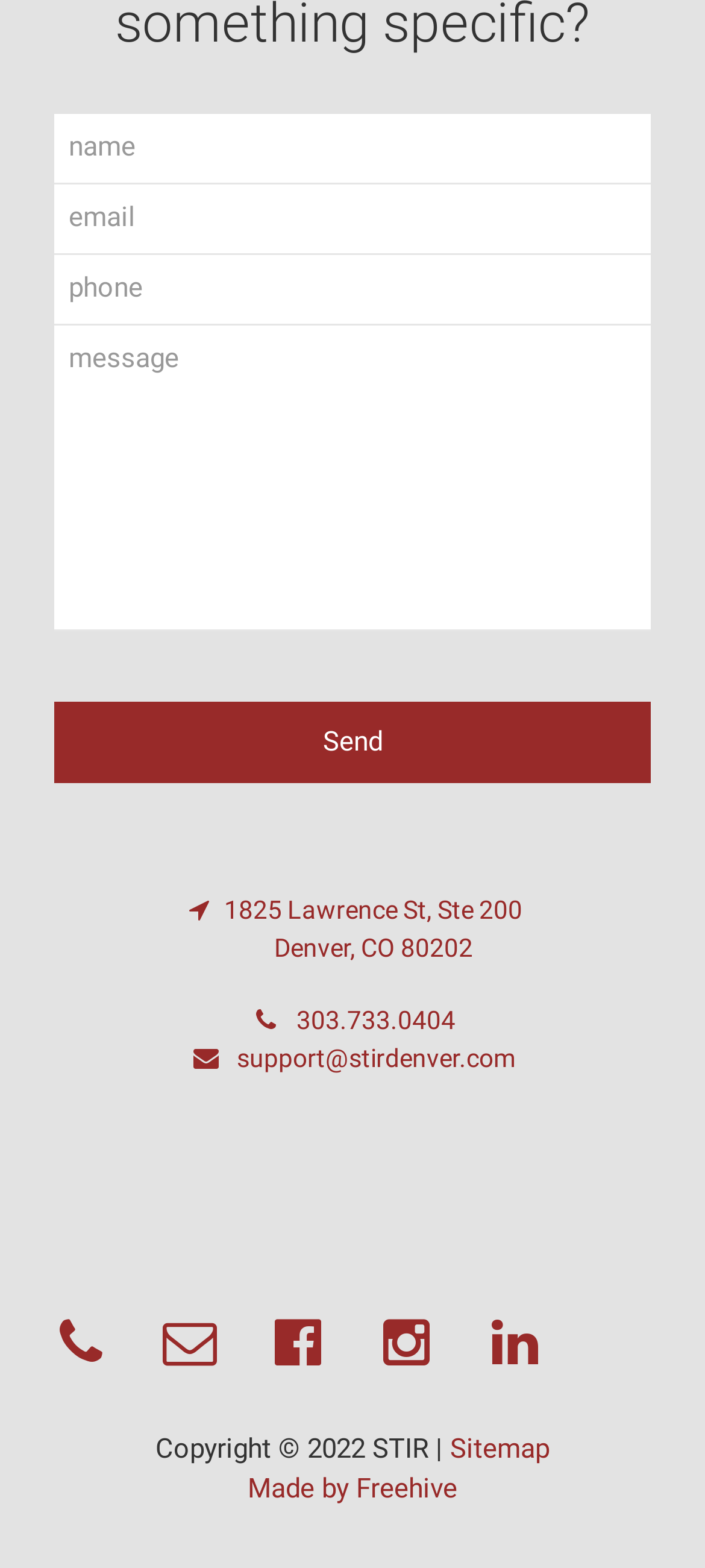Determine the bounding box coordinates of the clickable area required to perform the following instruction: "Fill in the name field". The coordinates should be represented as four float numbers between 0 and 1: [left, top, right, bottom].

[0.077, 0.073, 0.923, 0.118]